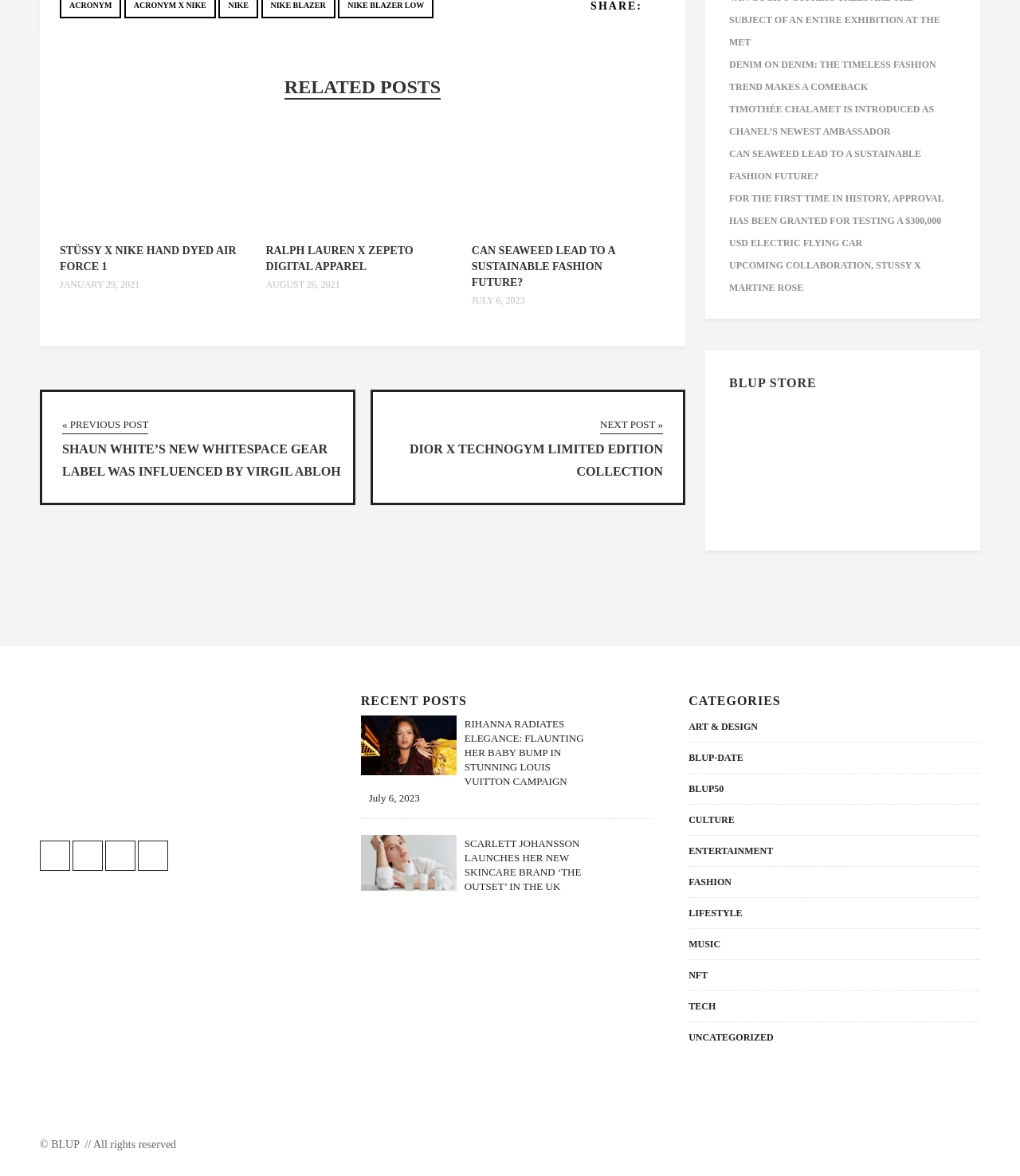Provide a one-word or brief phrase answer to the question:
How many social media links are at the bottom of the page?

4